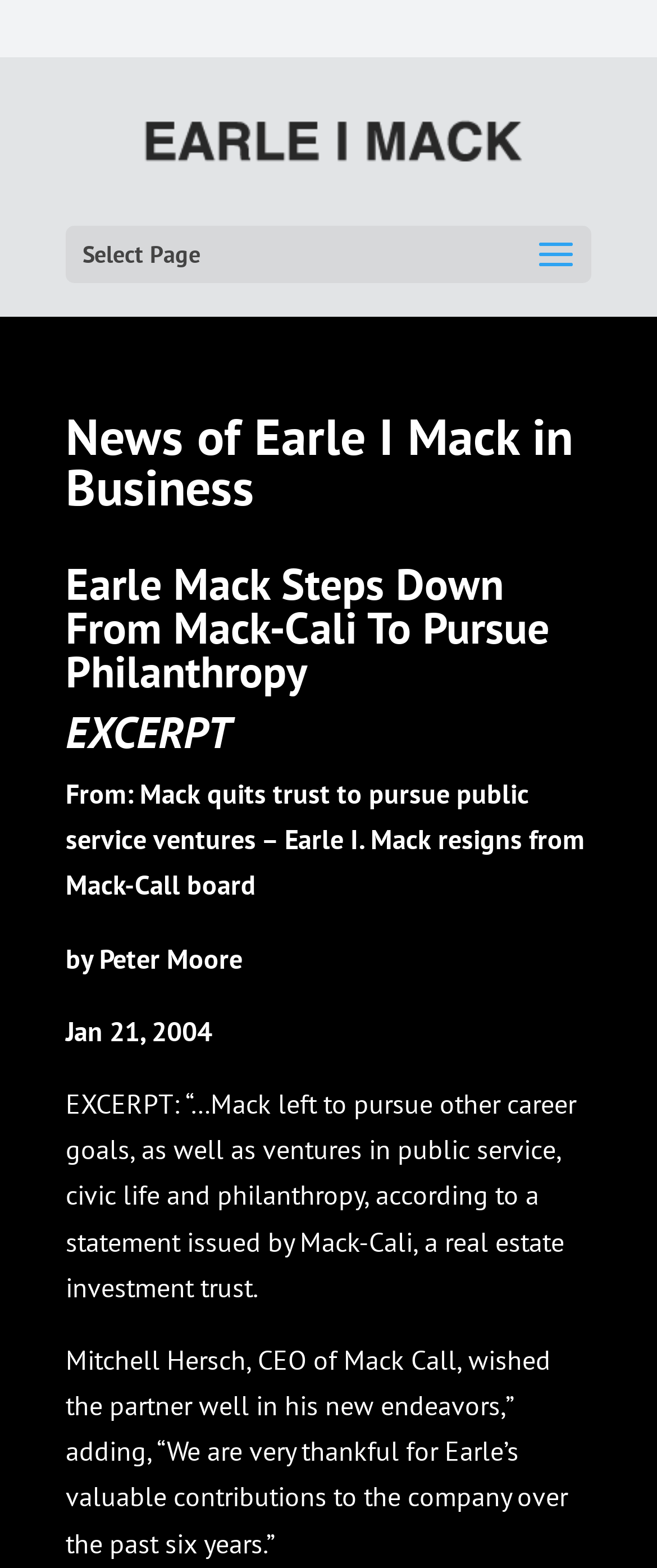Please find the bounding box for the UI component described as follows: "alt="Earle I Mack"".

[0.171, 0.077, 0.84, 0.098]